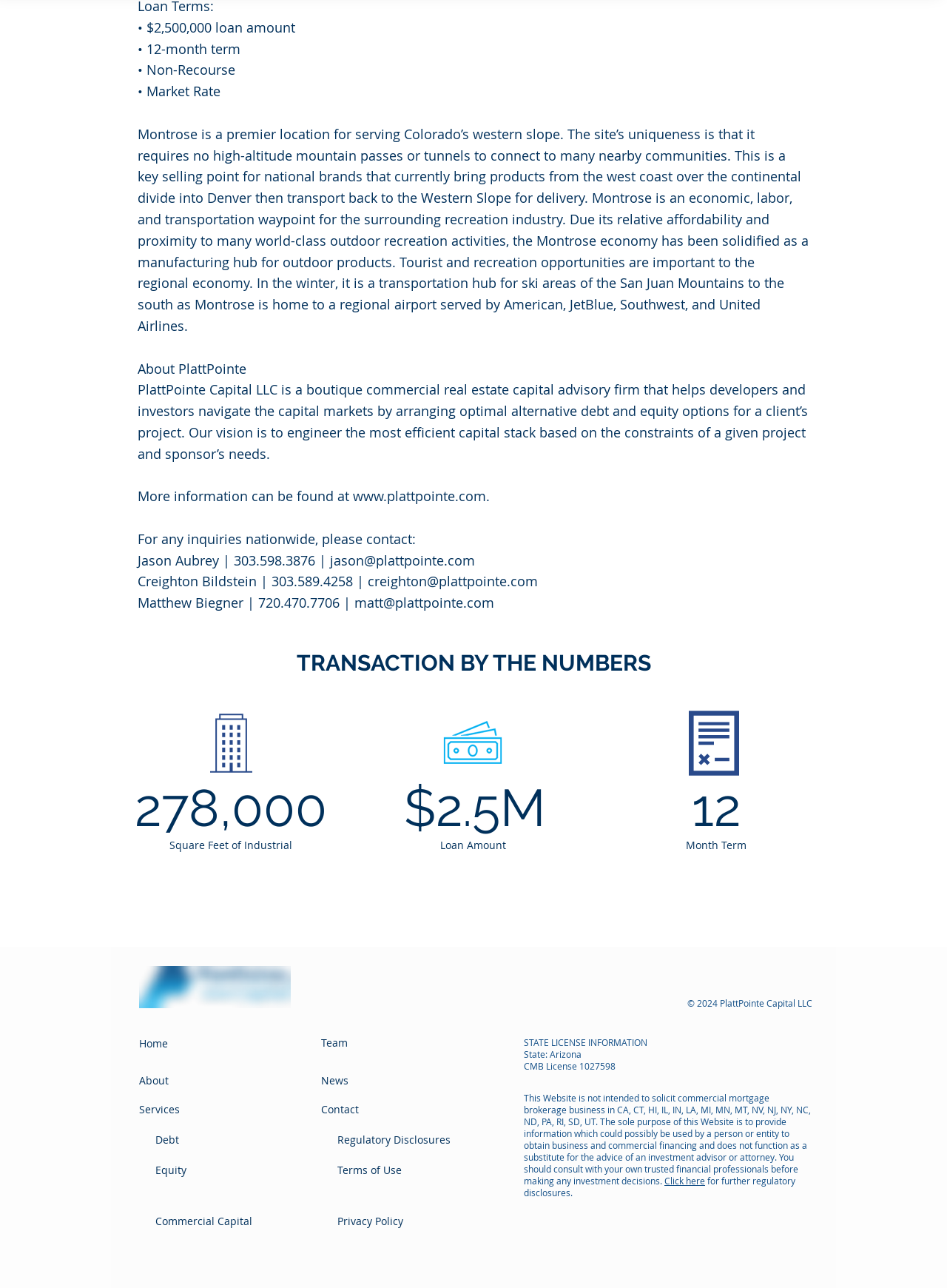Pinpoint the bounding box coordinates of the area that must be clicked to complete this instruction: "Click on the About link".

[0.145, 0.279, 0.26, 0.293]